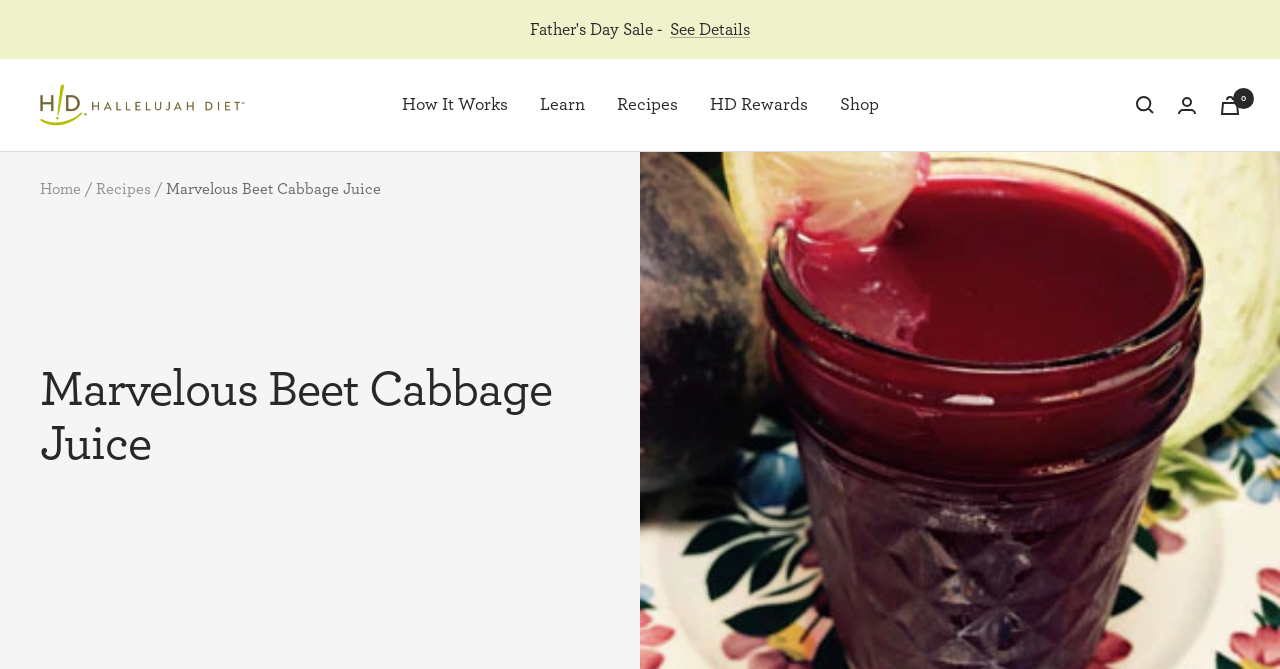Please respond to the question with a concise word or phrase:
How many items are in the cart?

0